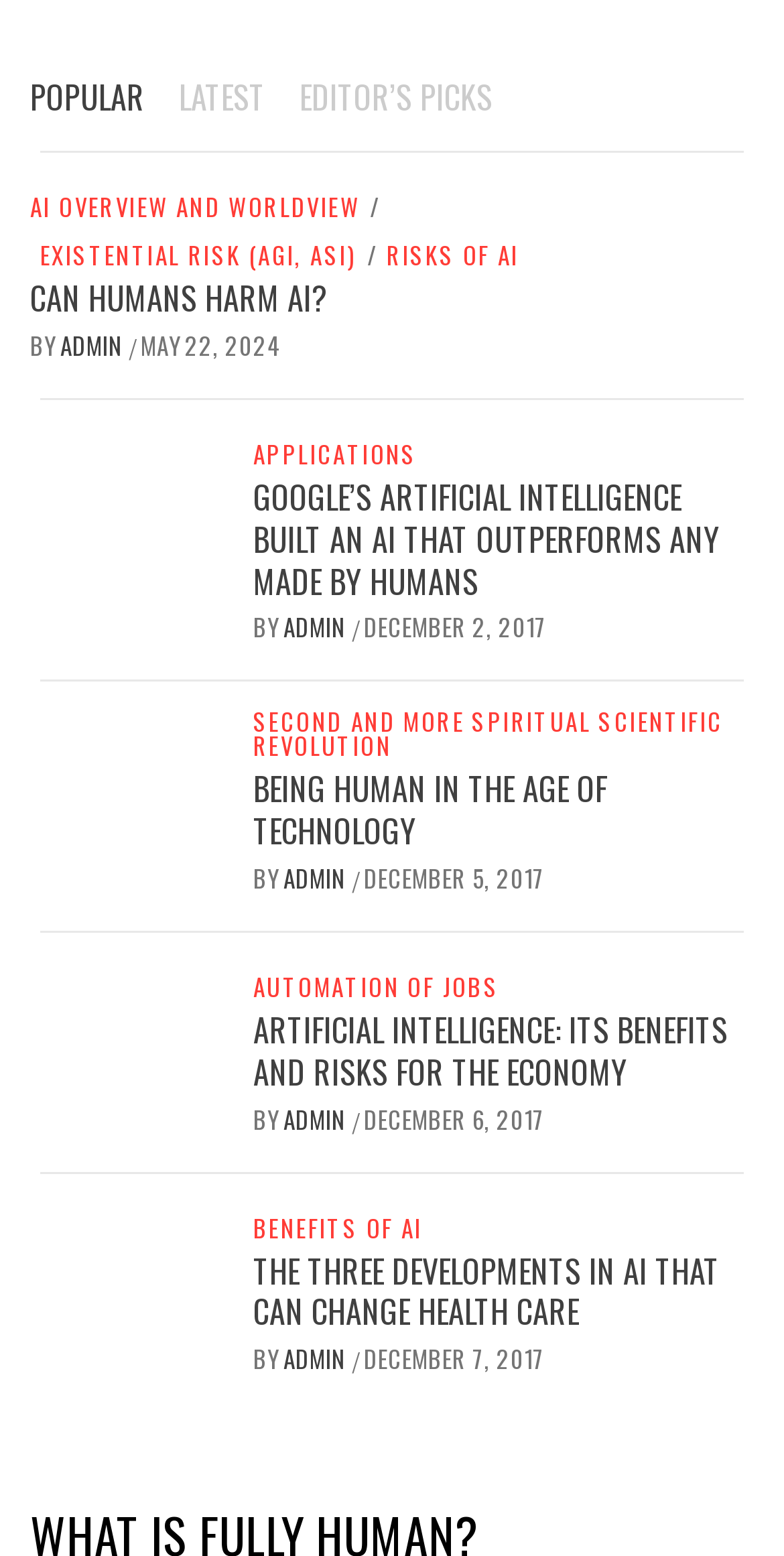Please answer the following query using a single word or phrase: 
What is the date of the article 'ARTIFICIAL INTELLIGENCE: ITS BENEFITS AND RISKS FOR THE ECONOMY'?

DECEMBER 6, 2017